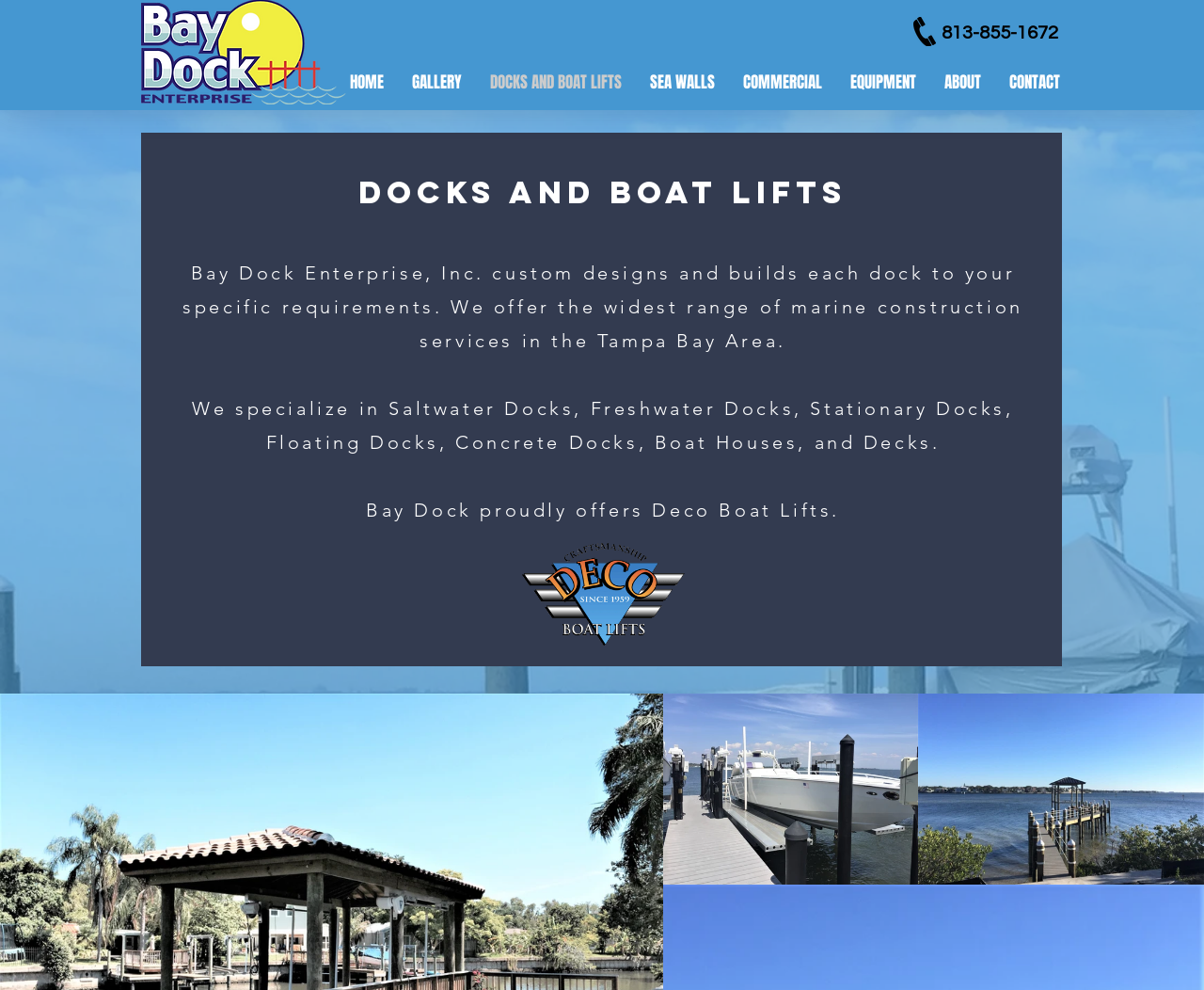Refer to the screenshot and give an in-depth answer to this question: What is the company's phone number?

The phone number can be found on the top right corner of the webpage, next to the phone icon.